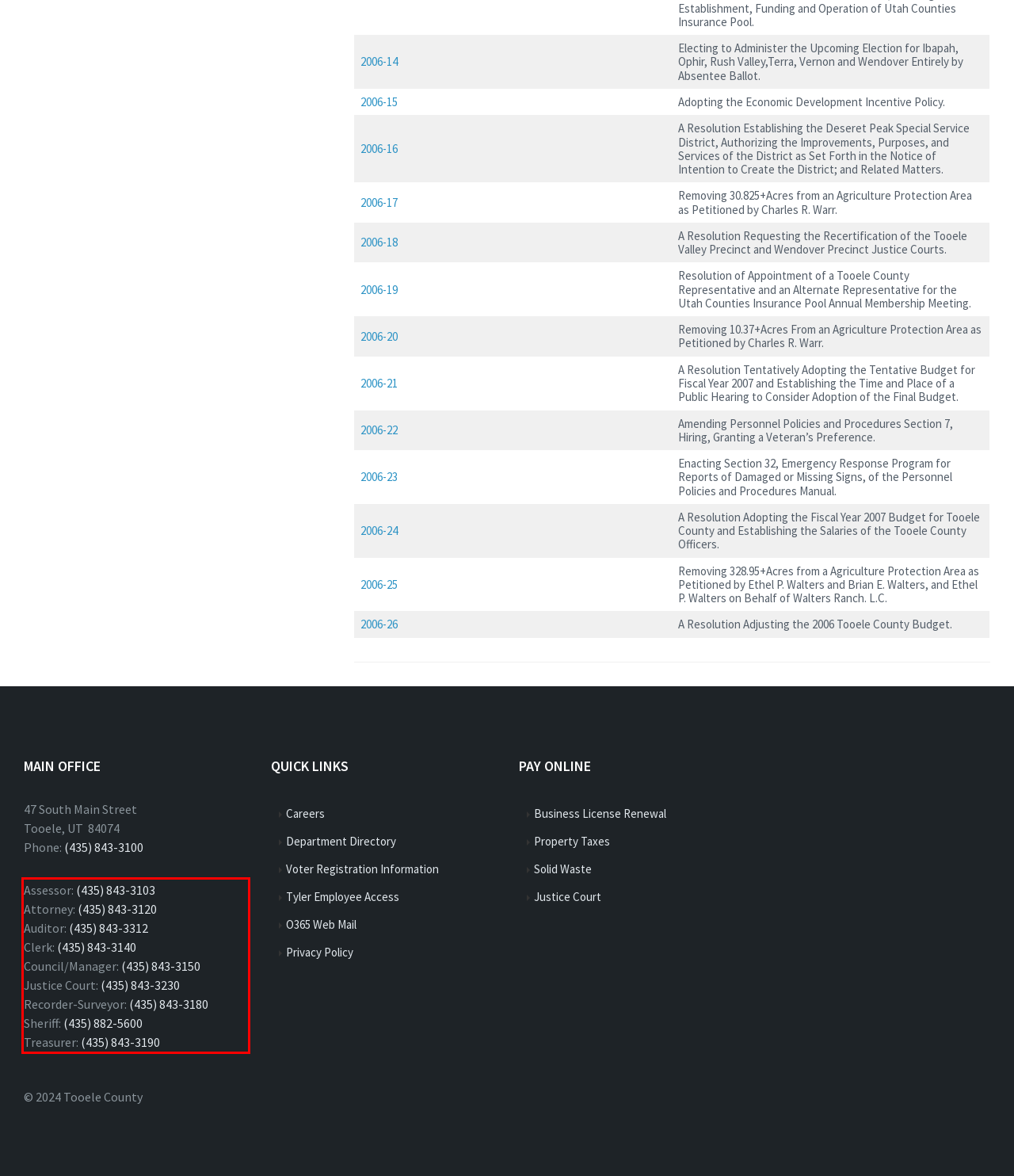In the screenshot of the webpage, find the red bounding box and perform OCR to obtain the text content restricted within this red bounding box.

Assessor: (435) 843-3103 Attorney: (435) 843-3120 Auditor: (435) 843-3312 Clerk: (435) 843-3140 Council/Manager: (435) 843-3150 Justice Court: (435) 843-3230 Recorder-Surveyor: (435) 843-3180 Sheriff: (435) 882-5600 Treasurer: (435) 843-3190